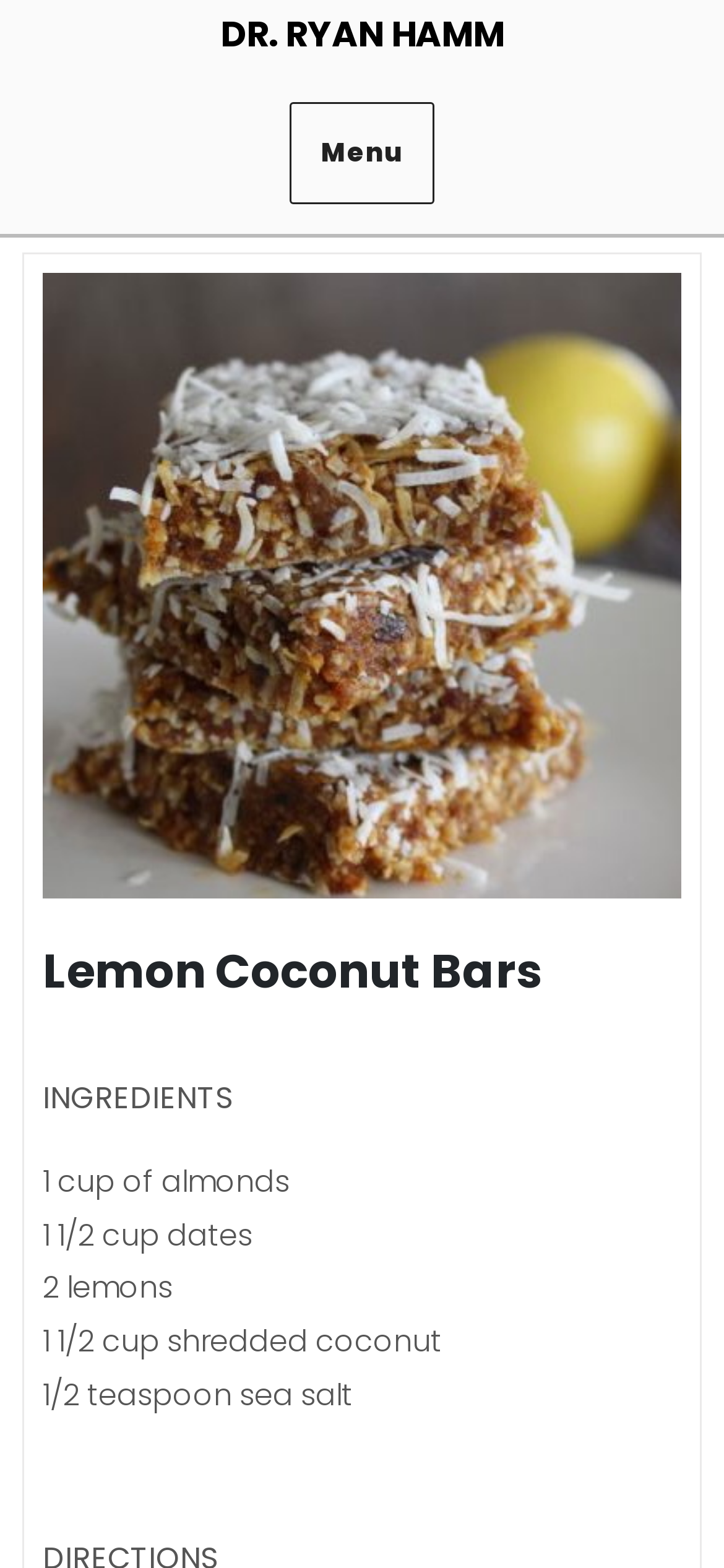What is the first ingredient?
Examine the image and provide an in-depth answer to the question.

The first ingredient is mentioned in the list of ingredients, which is '1 cup of almonds'.